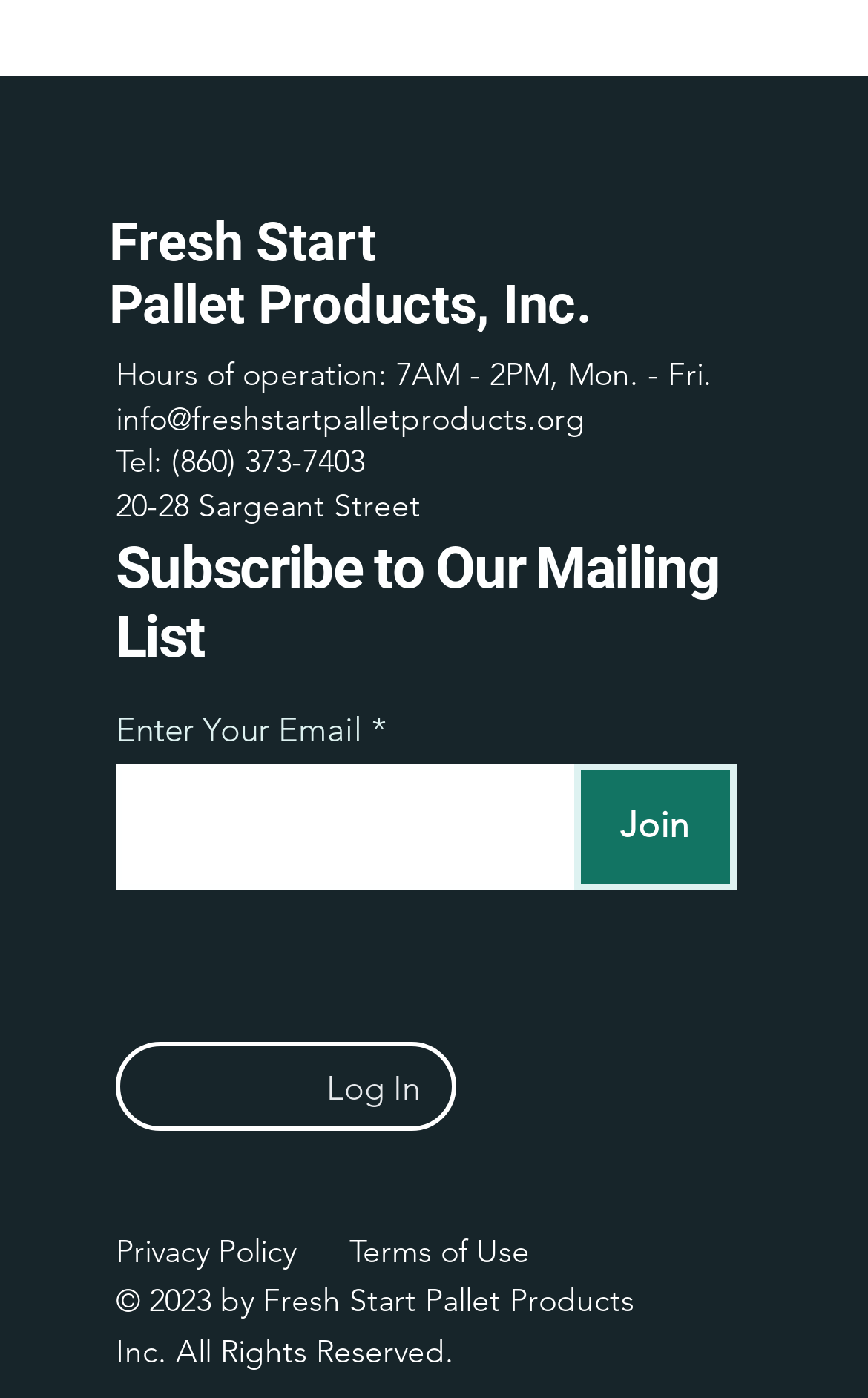Locate the bounding box coordinates of the element to click to perform the following action: 'Subscribe to the mailing list'. The coordinates should be given as four float values between 0 and 1, in the form of [left, top, right, bottom].

[0.66, 0.547, 0.848, 0.637]